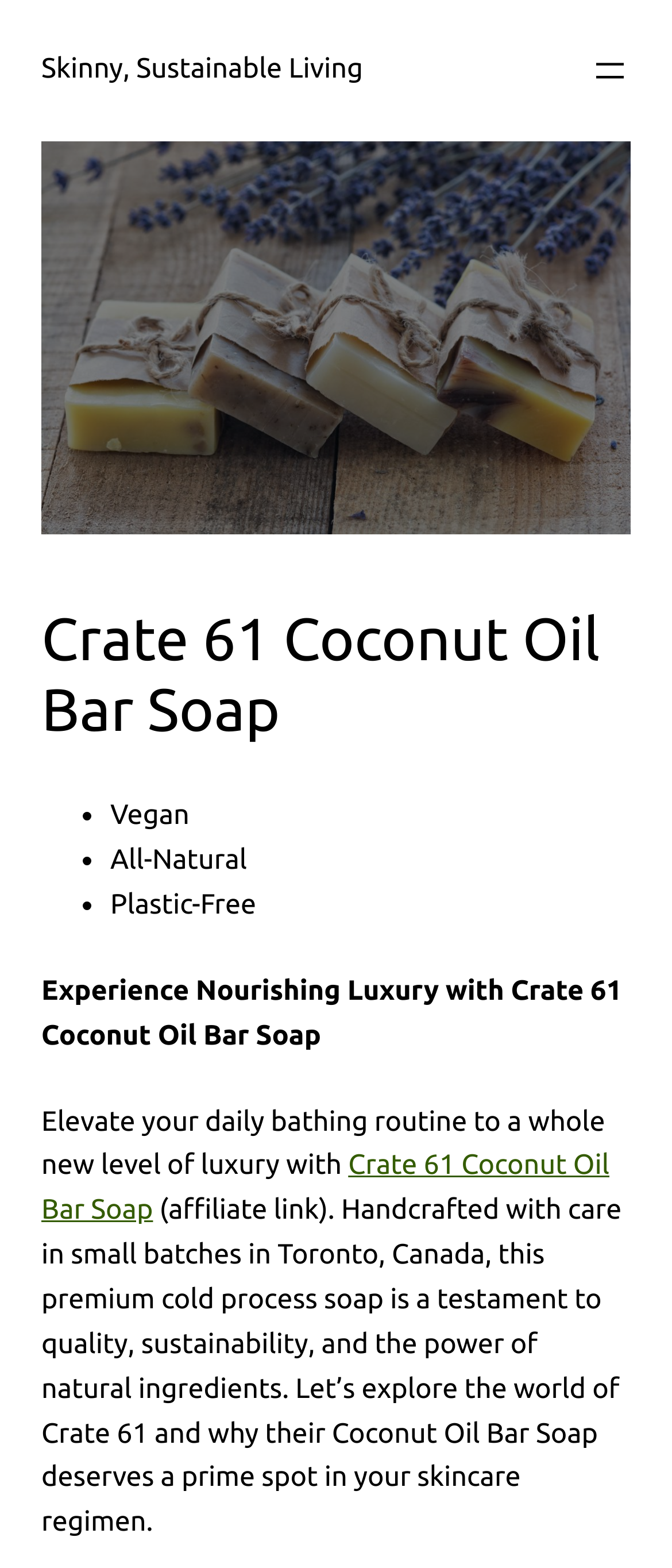Detail the various sections and features of the webpage.

The webpage is about Crate 61 Coconut Oil Bar Soap, a product that promotes skinny and sustainable living. At the top left, there is a link to "Skinny, Sustainable Living". On the top right, there is a navigation menu with an "Open menu" button. Below the navigation menu, there is a large figure that takes up most of the width of the page.

The main content of the page starts with a heading that reads "Crate 61 Coconut Oil Bar Soap". Below the heading, there are three bullet points with short descriptions: "Vegan", "All-Natural", and "Plastic-Free". 

Following the bullet points, there is a paragraph of text that describes the product, stating that it can elevate the daily bathing routine to a new level of luxury. The text also mentions that the product is handcrafted in small batches in Toronto, Canada, and is a testament to quality, sustainability, and natural ingredients. 

There is also a link to "Crate 61 Coconut Oil Bar Soap" within the text, which is likely an affiliate link. Overall, the page is focused on promoting the product and its benefits, with a emphasis on sustainability and natural ingredients.